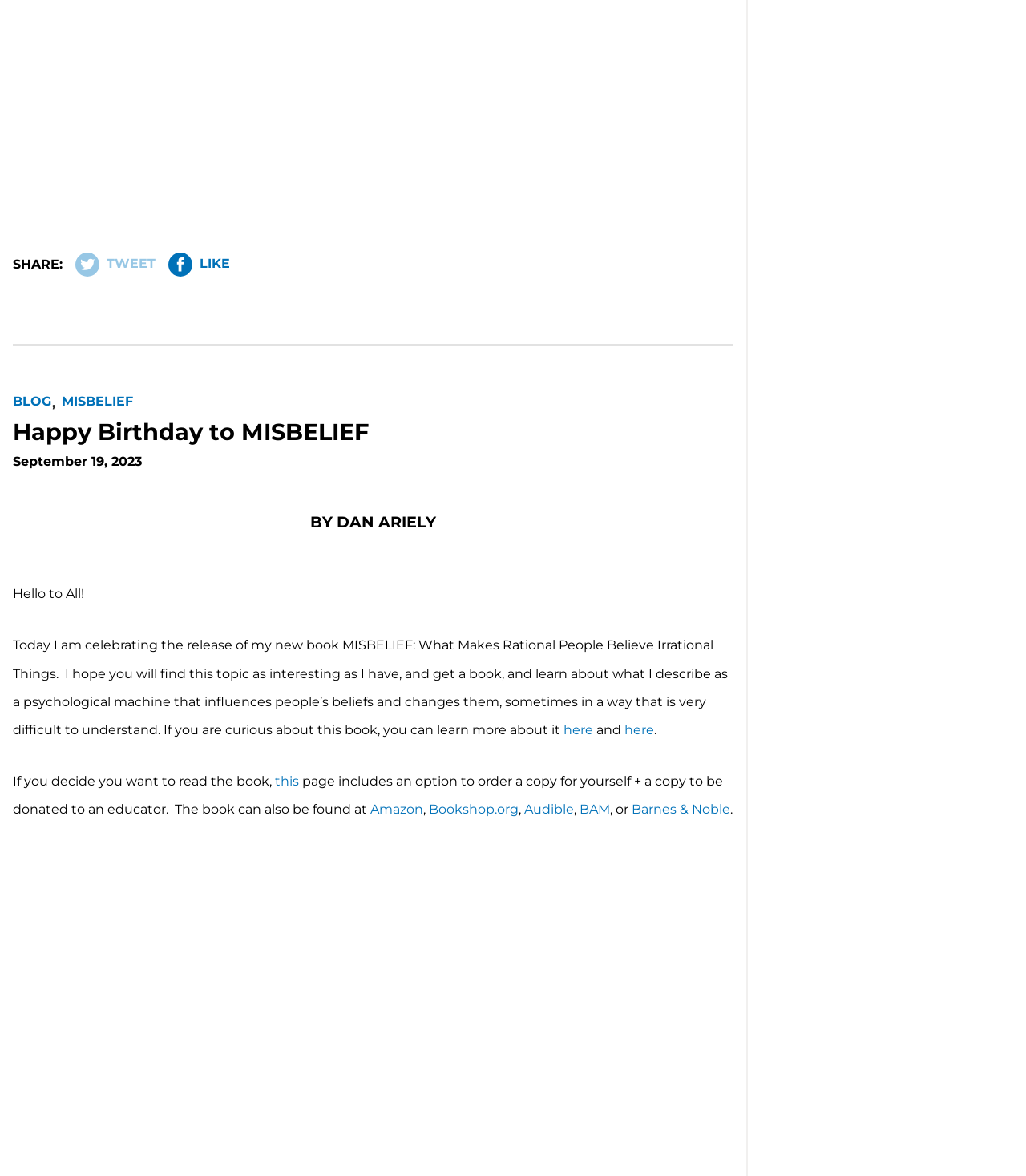What is the title of the book?
Please ensure your answer to the question is detailed and covers all necessary aspects.

The title of the book is mentioned in the heading 'Happy Birthday to MISBELIEF' and also in the text 'Today I am celebrating the release of my new book MISBELIEF...'.